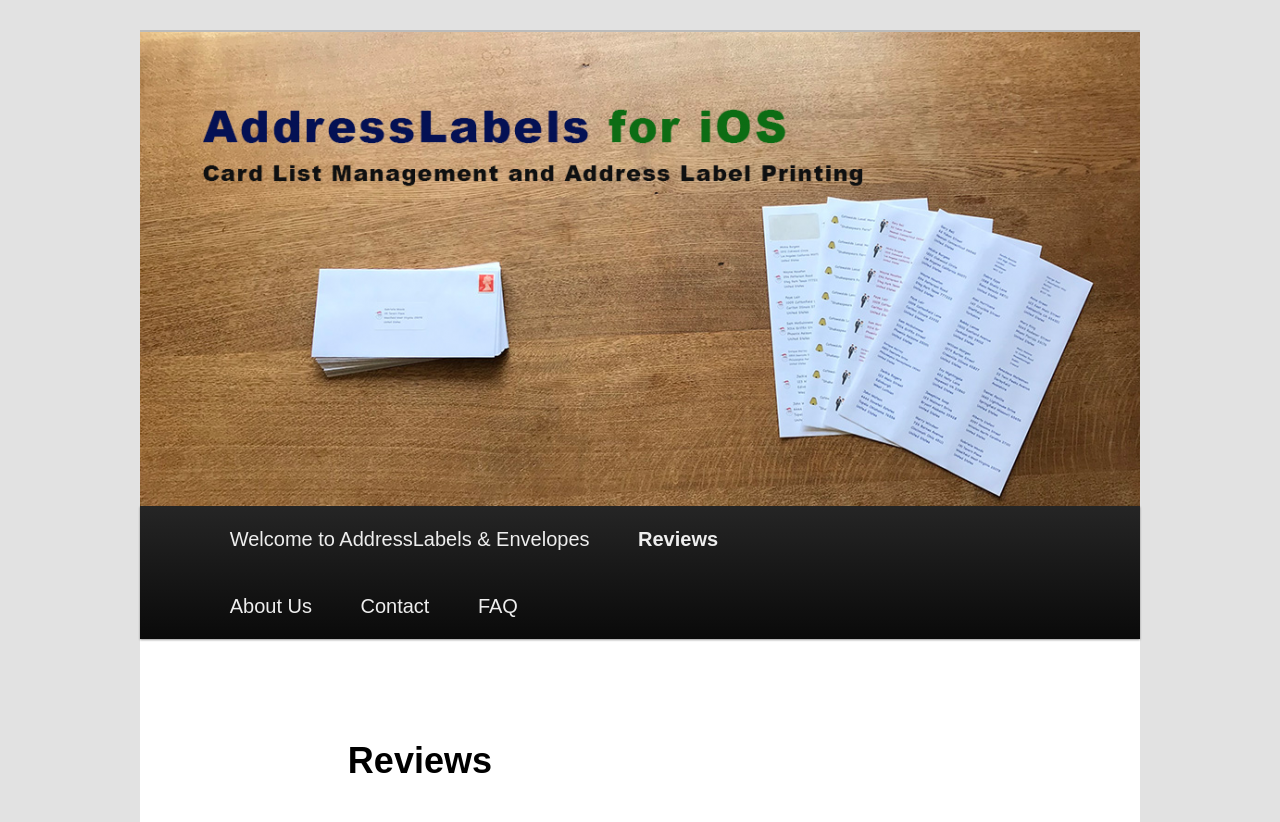From the screenshot, find the bounding box of the UI element matching this description: "Address Labels". Supply the bounding box coordinates in the form [left, top, right, bottom], each a float between 0 and 1.

[0.169, 0.107, 0.343, 0.147]